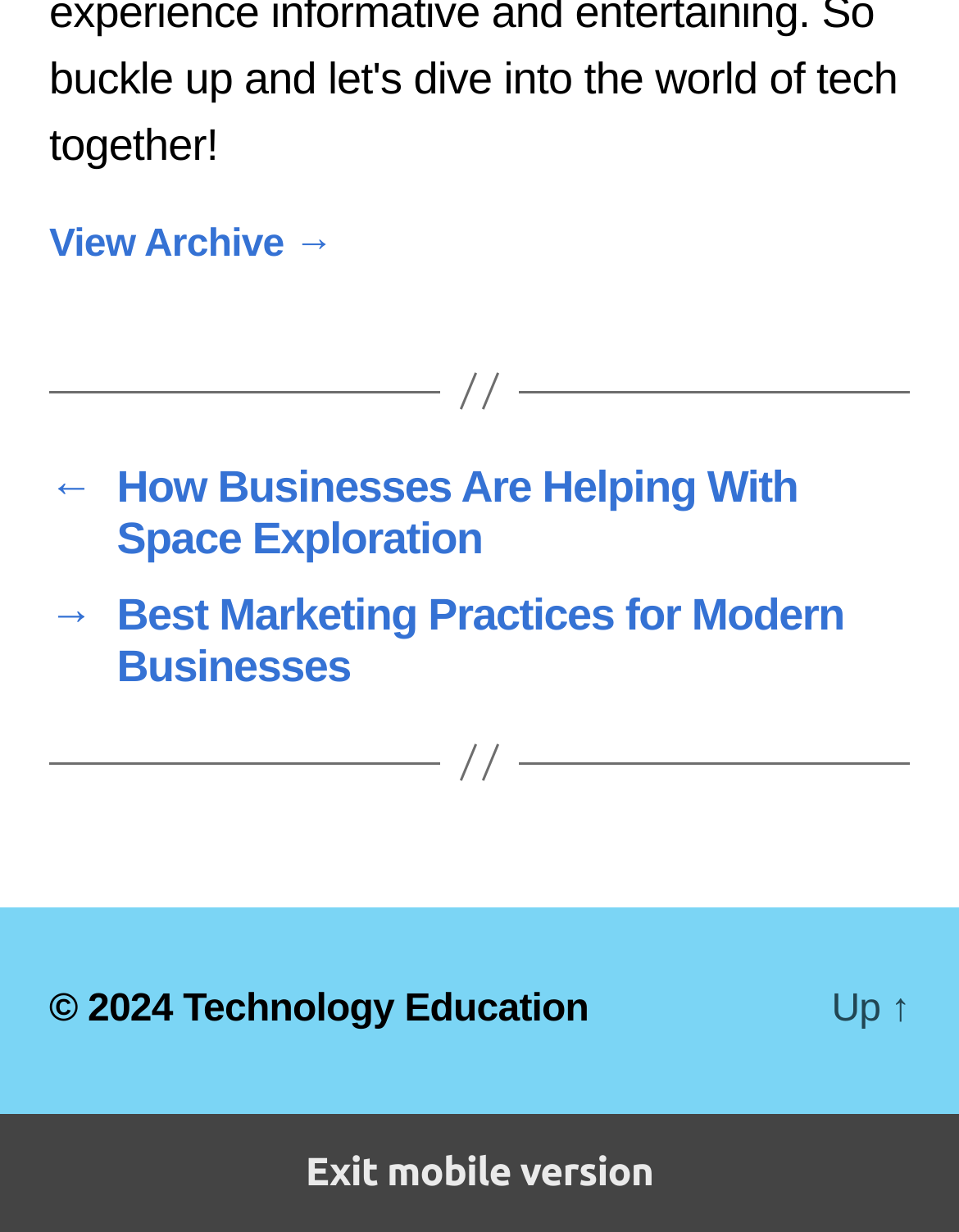From the webpage screenshot, predict the bounding box of the UI element that matches this description: "View Archive →".

[0.051, 0.181, 0.949, 0.217]